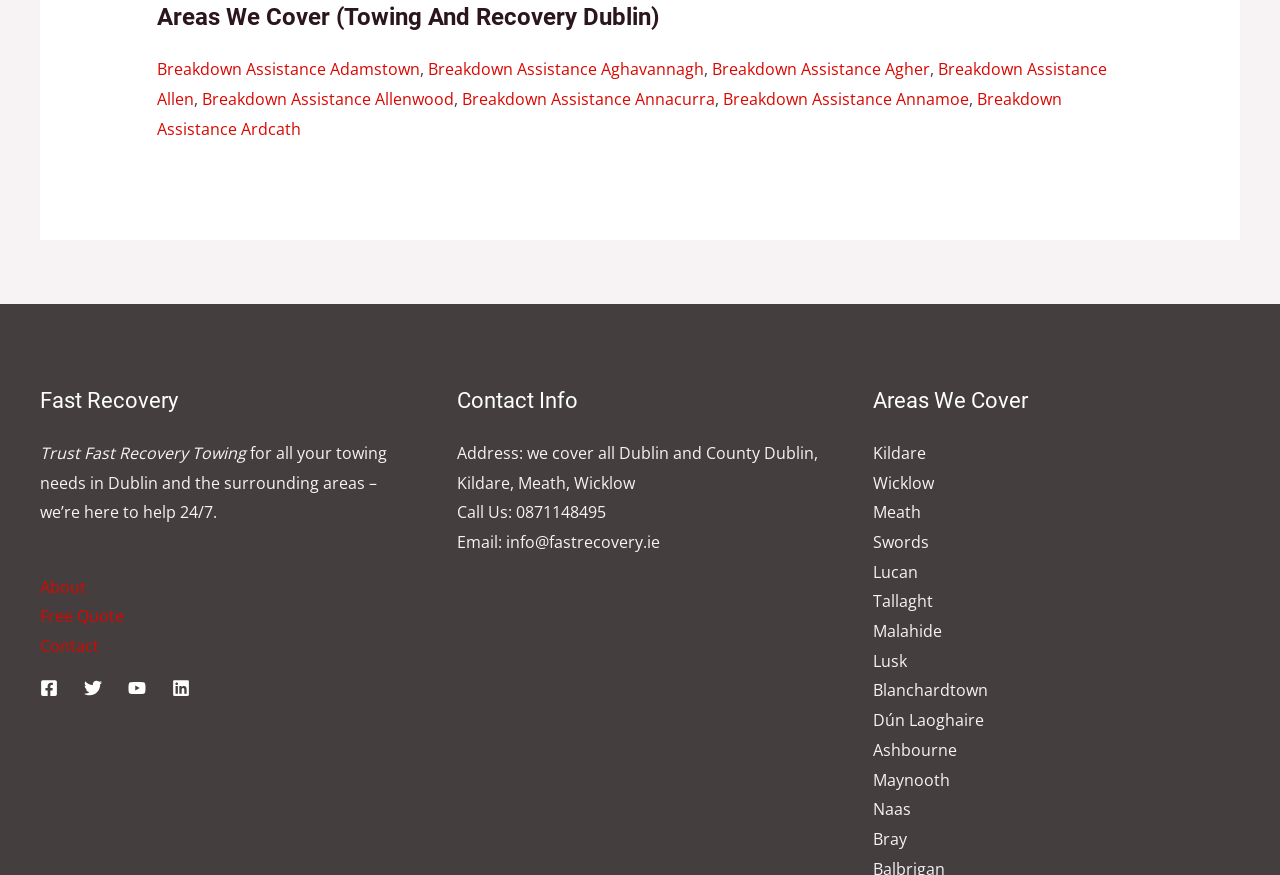Please identify the bounding box coordinates of where to click in order to follow the instruction: "Click on Call Us: 0871148495".

[0.357, 0.573, 0.473, 0.598]